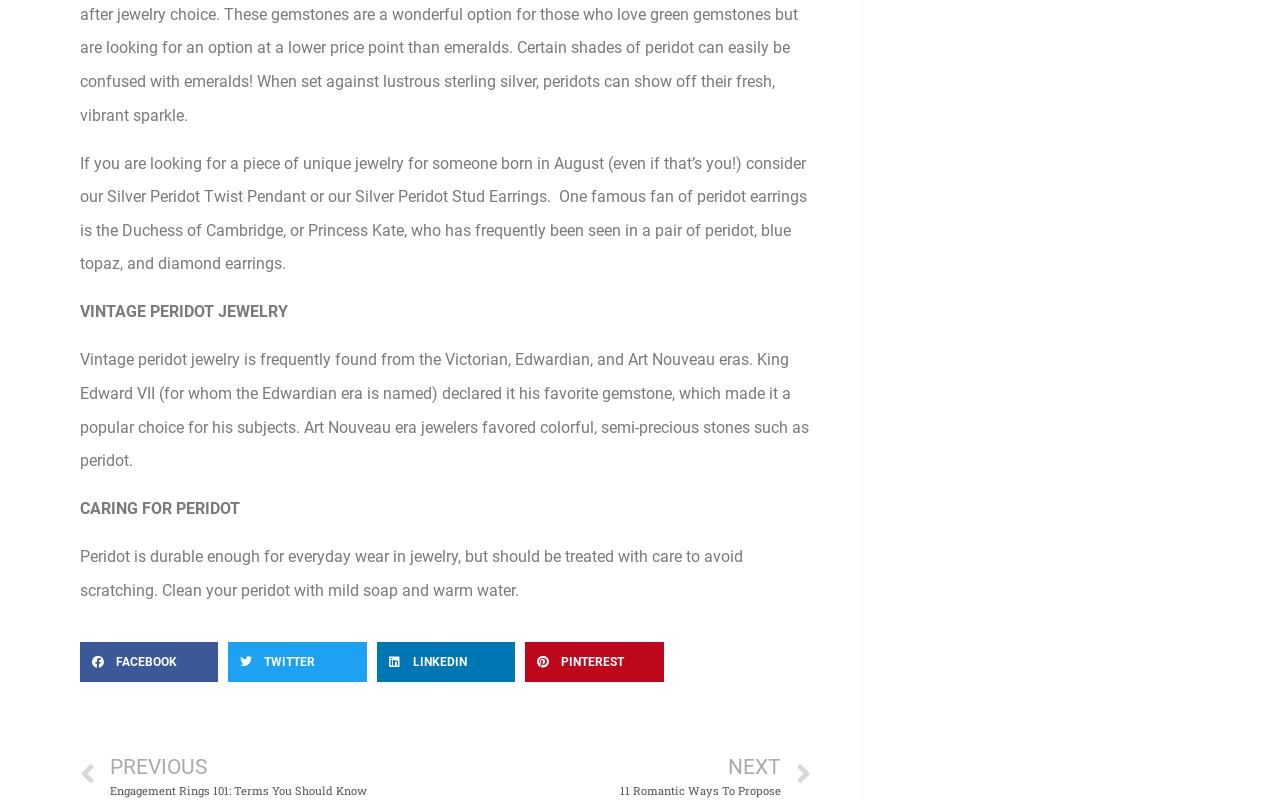By analyzing the image, answer the following question with a detailed response: What is the favorite gemstone of King Edward VII?

According to the text, King Edward VII declared peridot as his favorite gemstone, which made it a popular choice for his subjects during the Edwardian era.